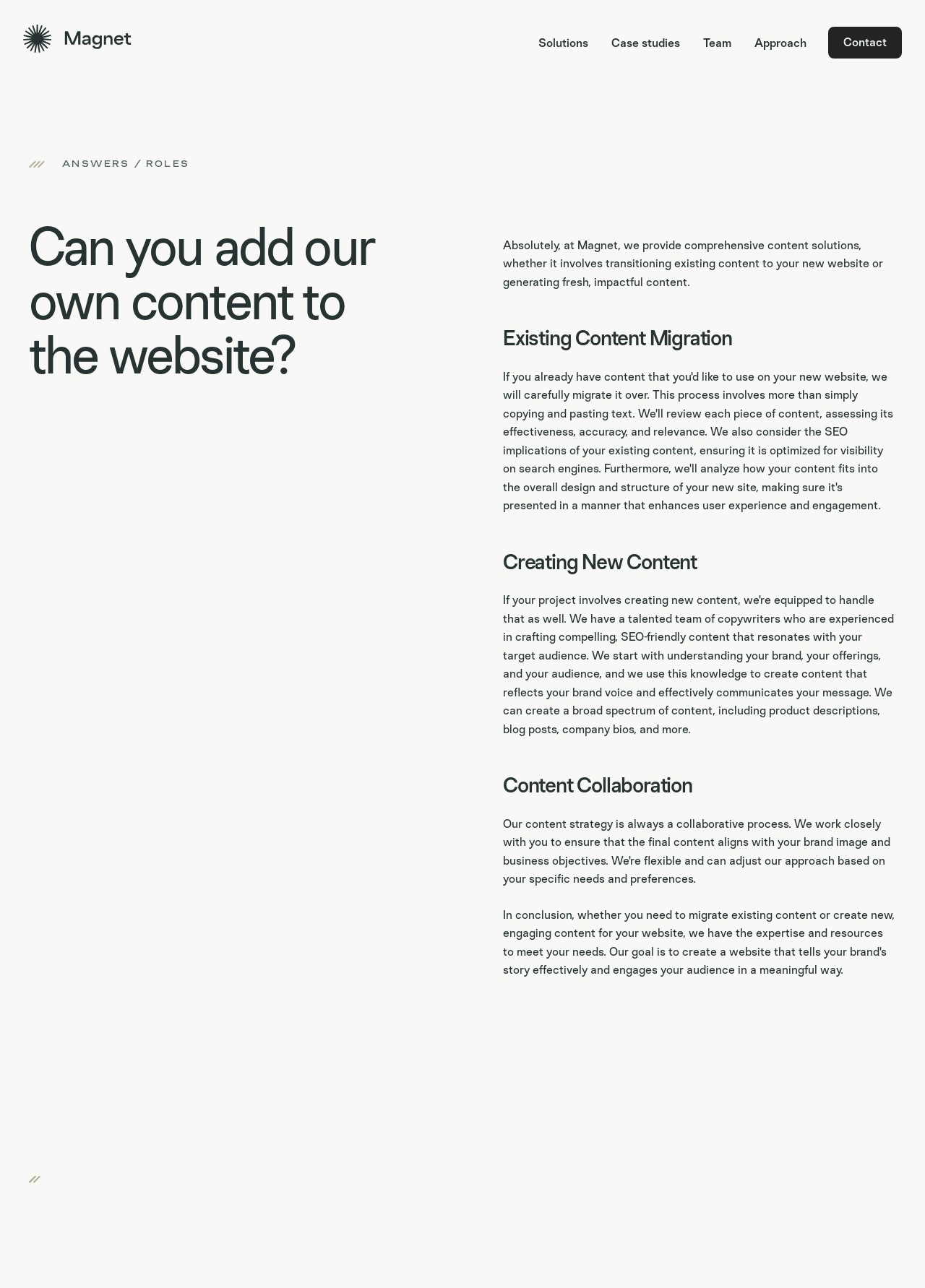Produce a meticulous description of the webpage.

The webpage appears to be a question and answer page, specifically addressing the question "Can you add our own content to the website?" The top-left corner of the page features a link to the "home" page, accompanied by two small images. 

To the right of the "home" link, there are several links to other sections of the website, including "Solutions", "Case studies", "Team", "Approach", and "Contact", which are positioned horizontally across the top of the page.

Below the navigation links, there are two columns of text. The left column contains the title "ANSWERS / ROLES" and a large heading that repeats the question "Can you add our own content to the website?" 

The right column contains a block of text that provides a detailed answer to the question, explaining that Magnet offers comprehensive content solutions, including transitioning existing content and generating new content. 

Below this text, there are three headings that outline specific content services: "Existing Content Migration", "Creating New Content", and "Content Collaboration". 

At the bottom of the page, there is a link to "MORE QUESTIONS".